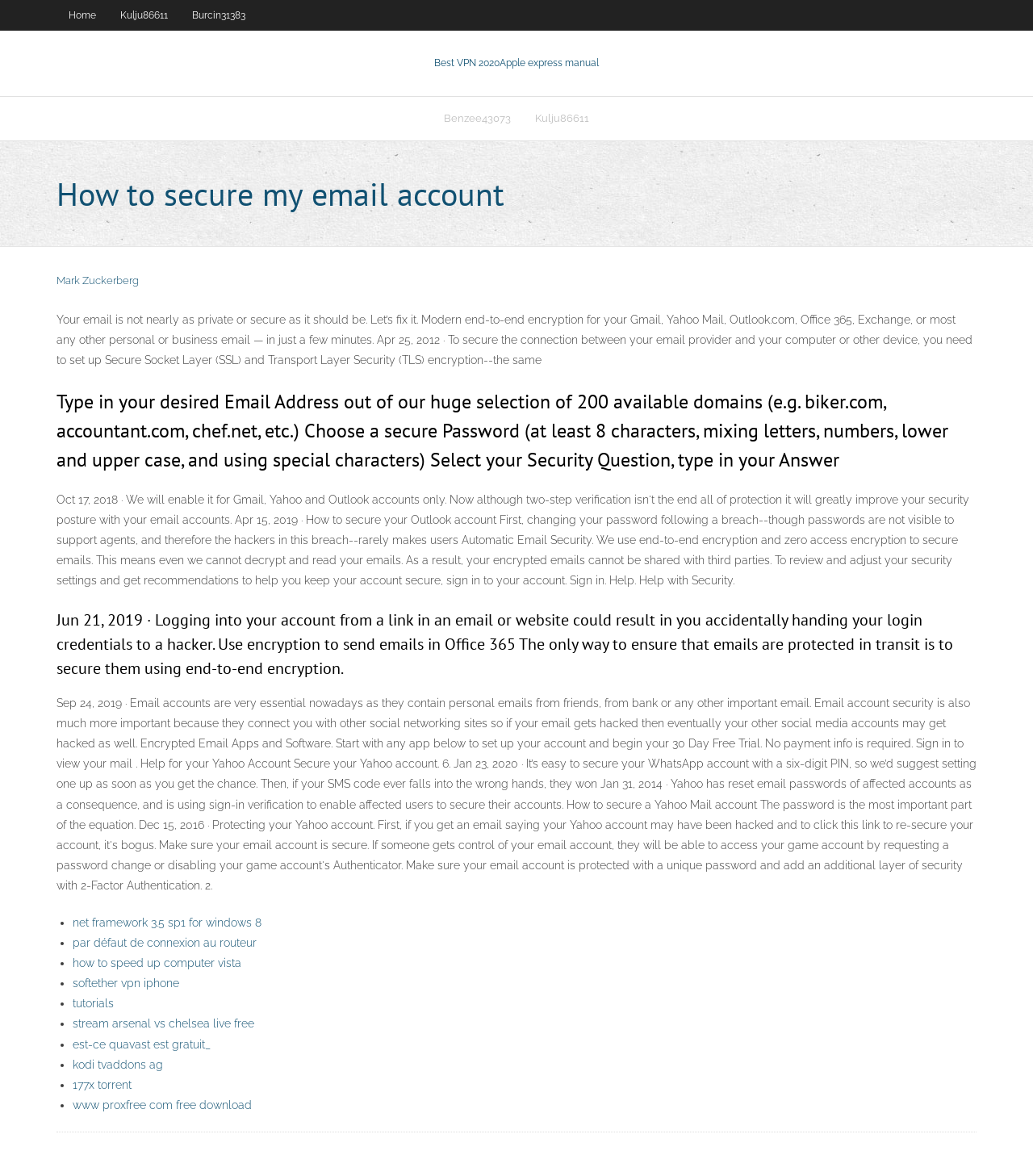Based on the element description, predict the bounding box coordinates (top-left x, top-left y, bottom-right x, bottom-right y) for the UI element in the screenshot: est-ce quavast est gratuit_

[0.07, 0.882, 0.204, 0.893]